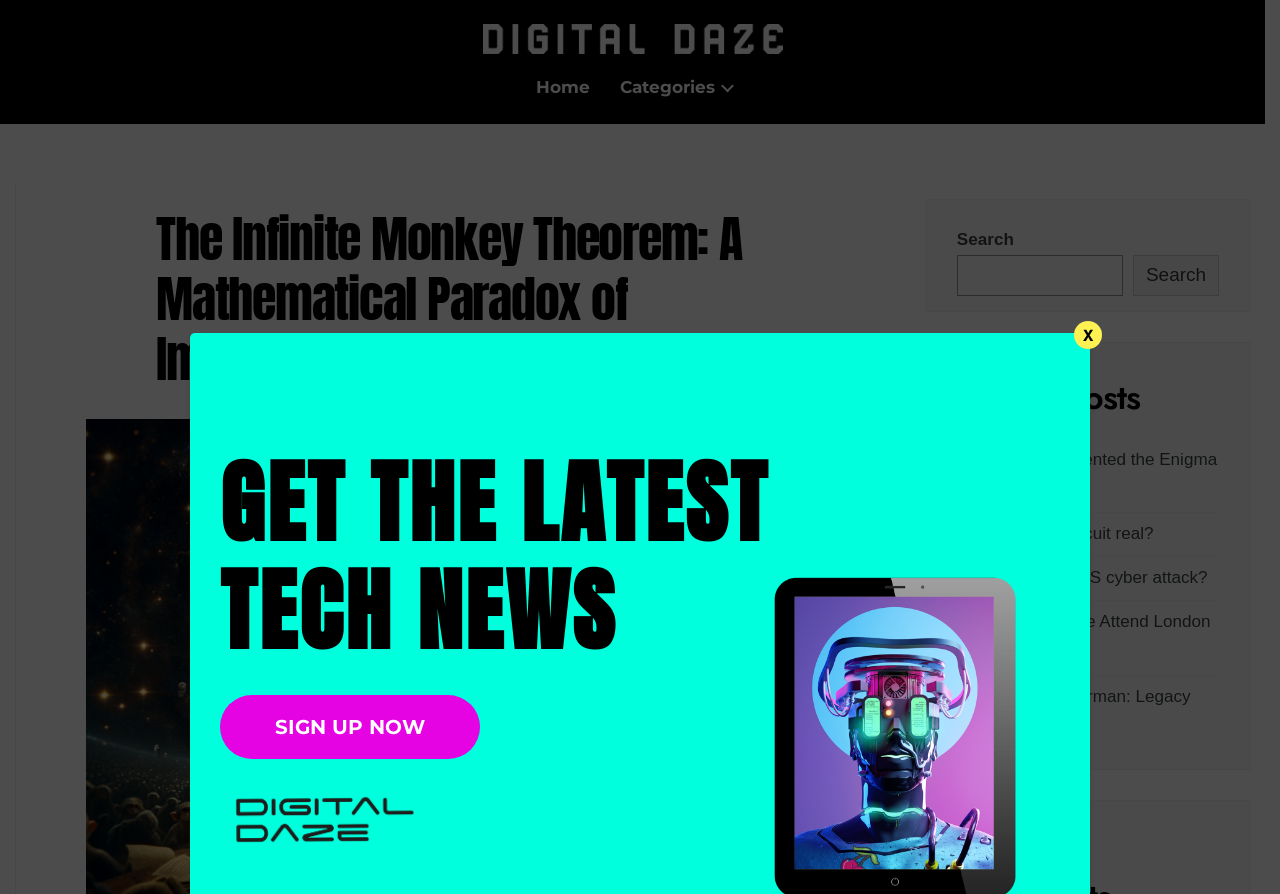Provide a brief response to the question below using a single word or phrase: 
Is the search bar located at the top right?

Yes